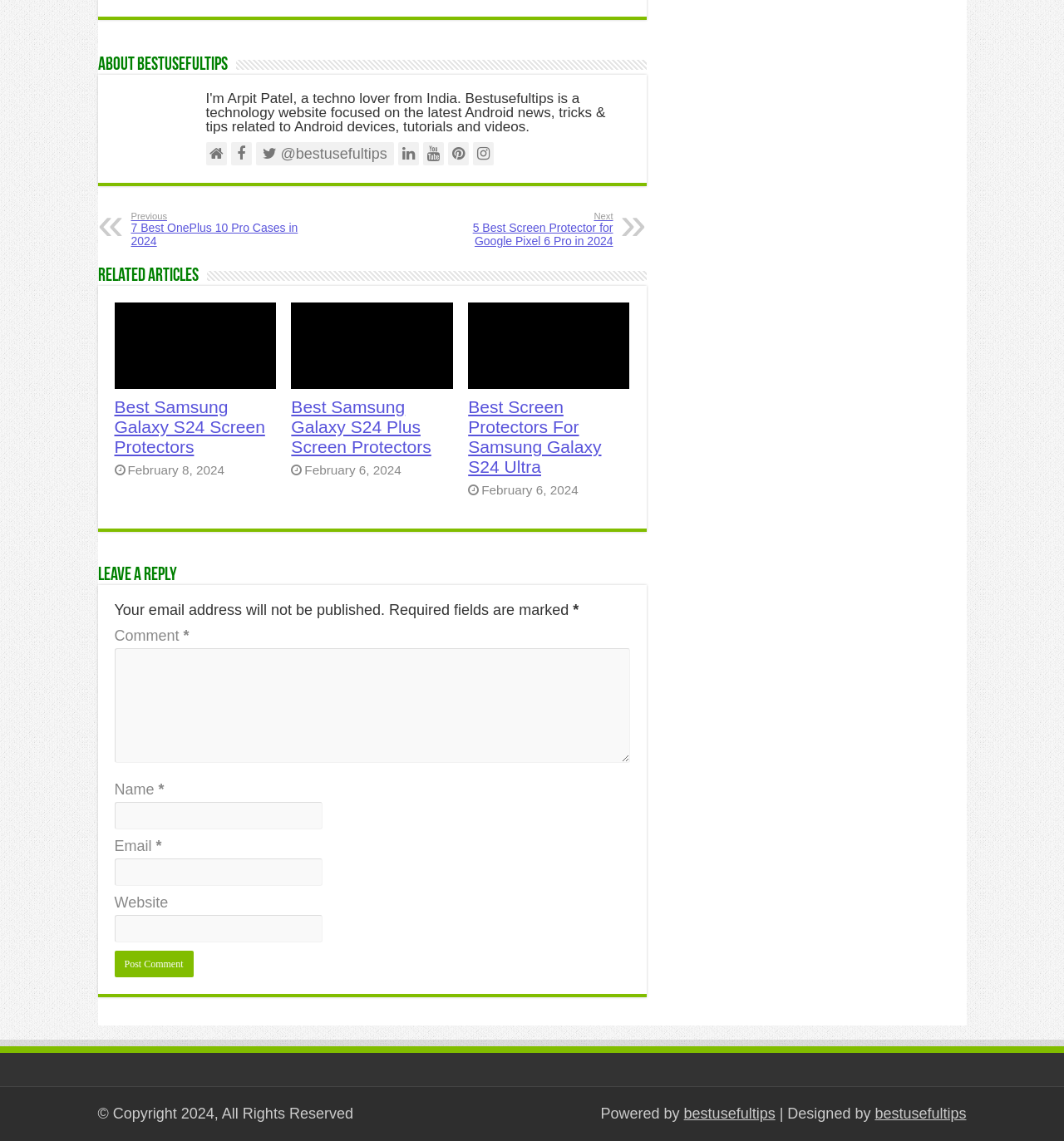Specify the bounding box coordinates for the region that must be clicked to perform the given instruction: "Click on the 'Next 5 Best Screen Protector for Google Pixel 6 Pro in 2024' link".

[0.416, 0.185, 0.576, 0.217]